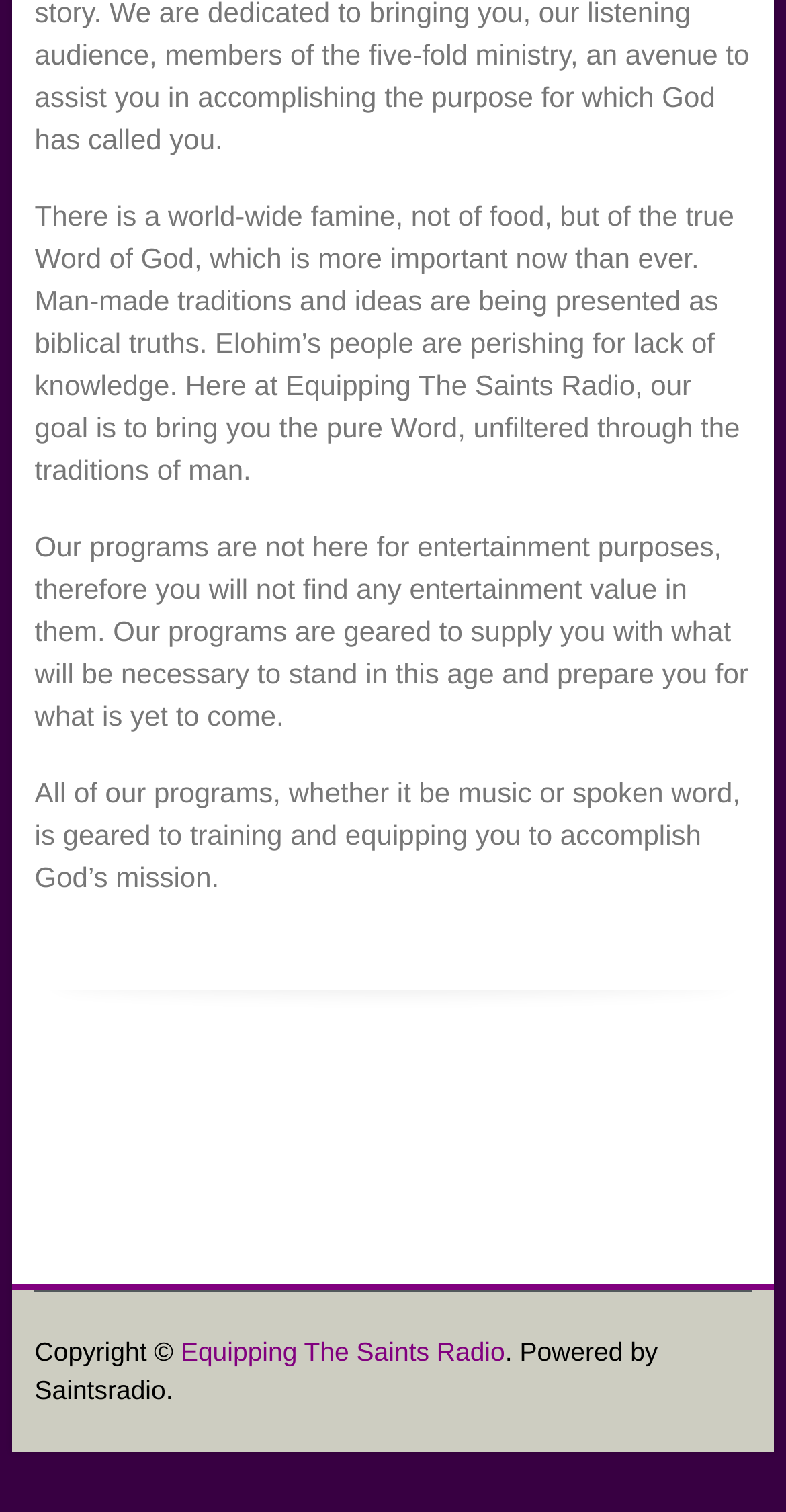Find the coordinates for the bounding box of the element with this description: "Equipping The Saints Radio".

[0.23, 0.884, 0.643, 0.904]